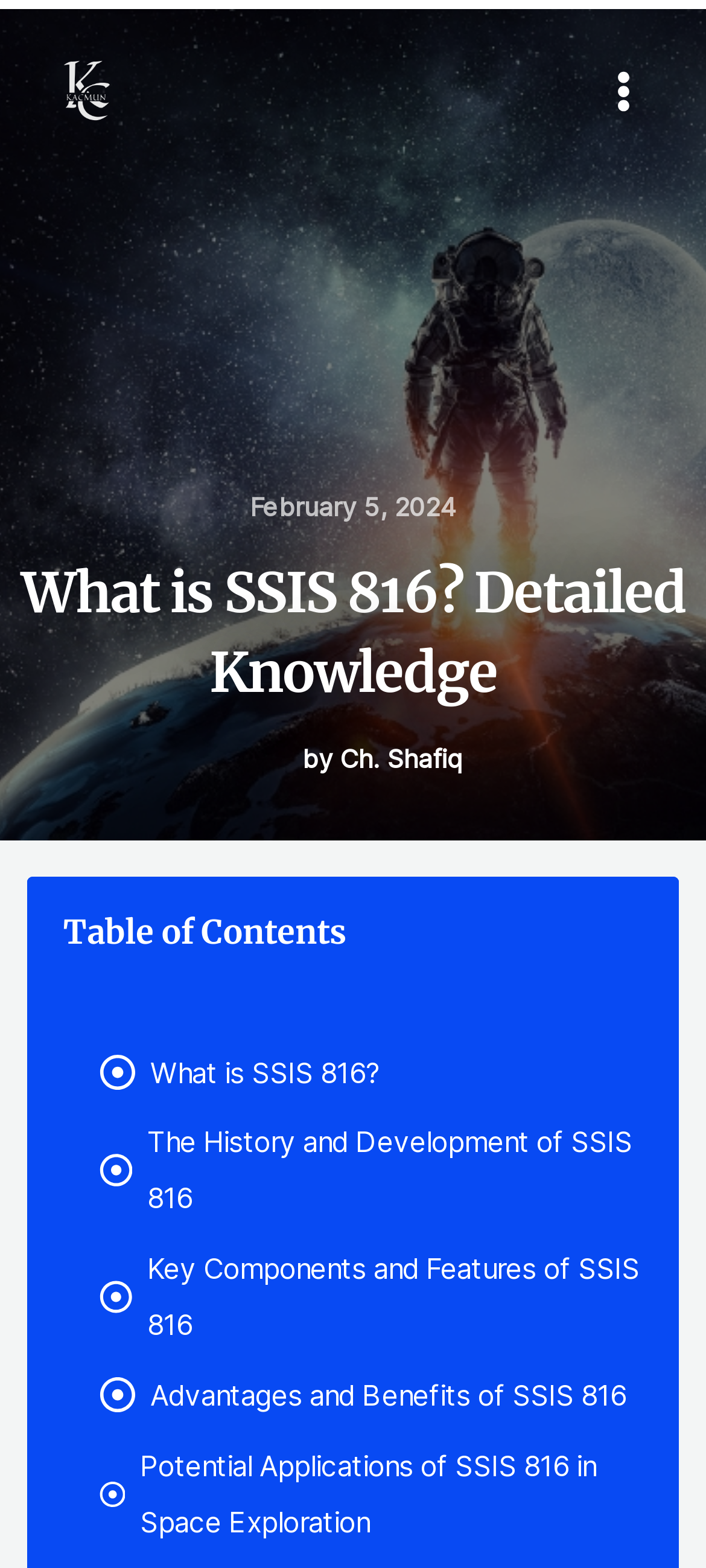Please answer the following question using a single word or phrase: 
What is the position of the 'Main Menu' button?

Top right